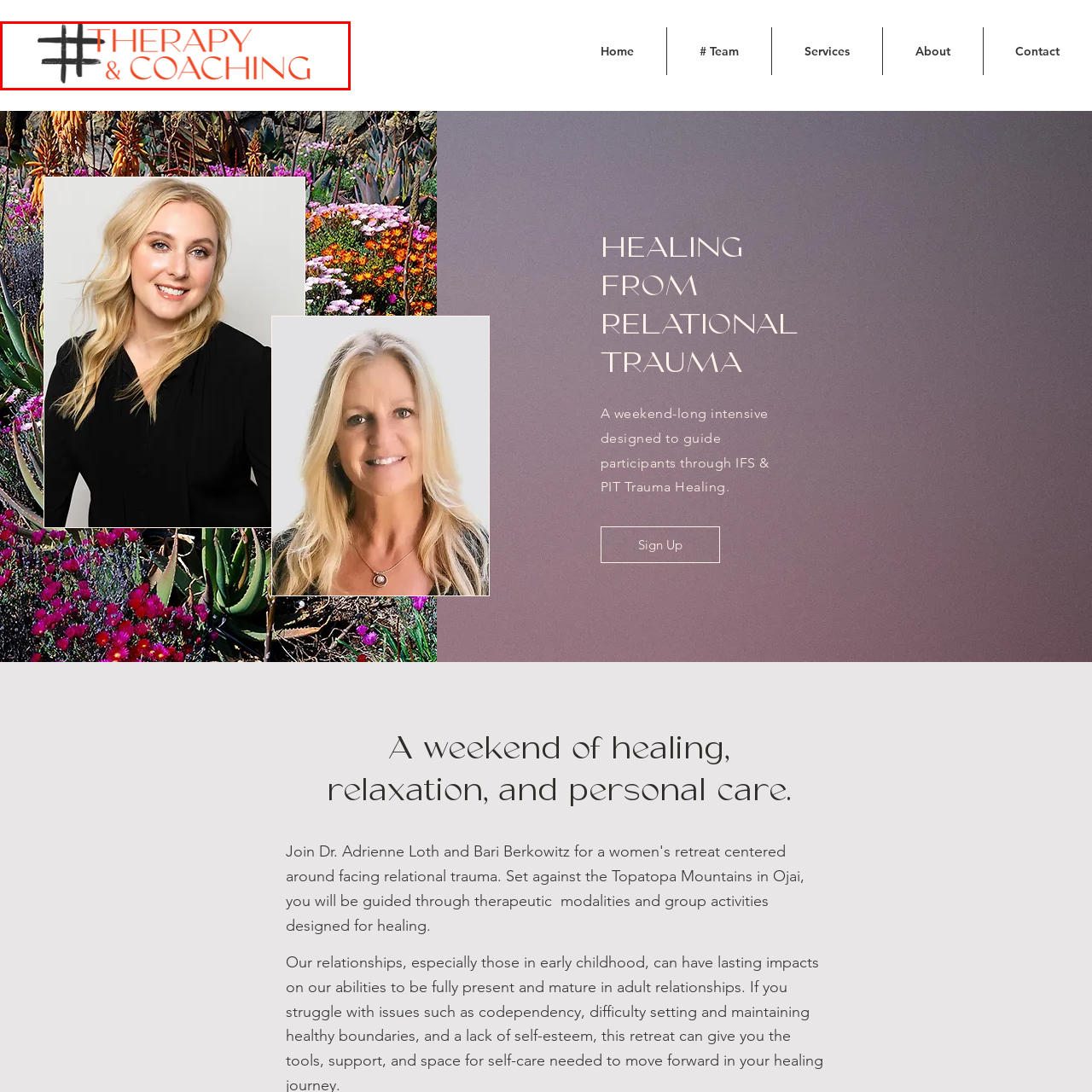Pay attention to the content inside the red bounding box and deliver a detailed answer to the following question based on the image's details: What is the dominant color of the words 'THERAPY' and '& COACHING'?

The question inquires about the dominant color of the words 'THERAPY' and '& COACHING' in the logo. A close look at the logo reveals that these words are depicted in an eye-catching orange hue, which creates a striking visual contrast with the black hashtag symbol.